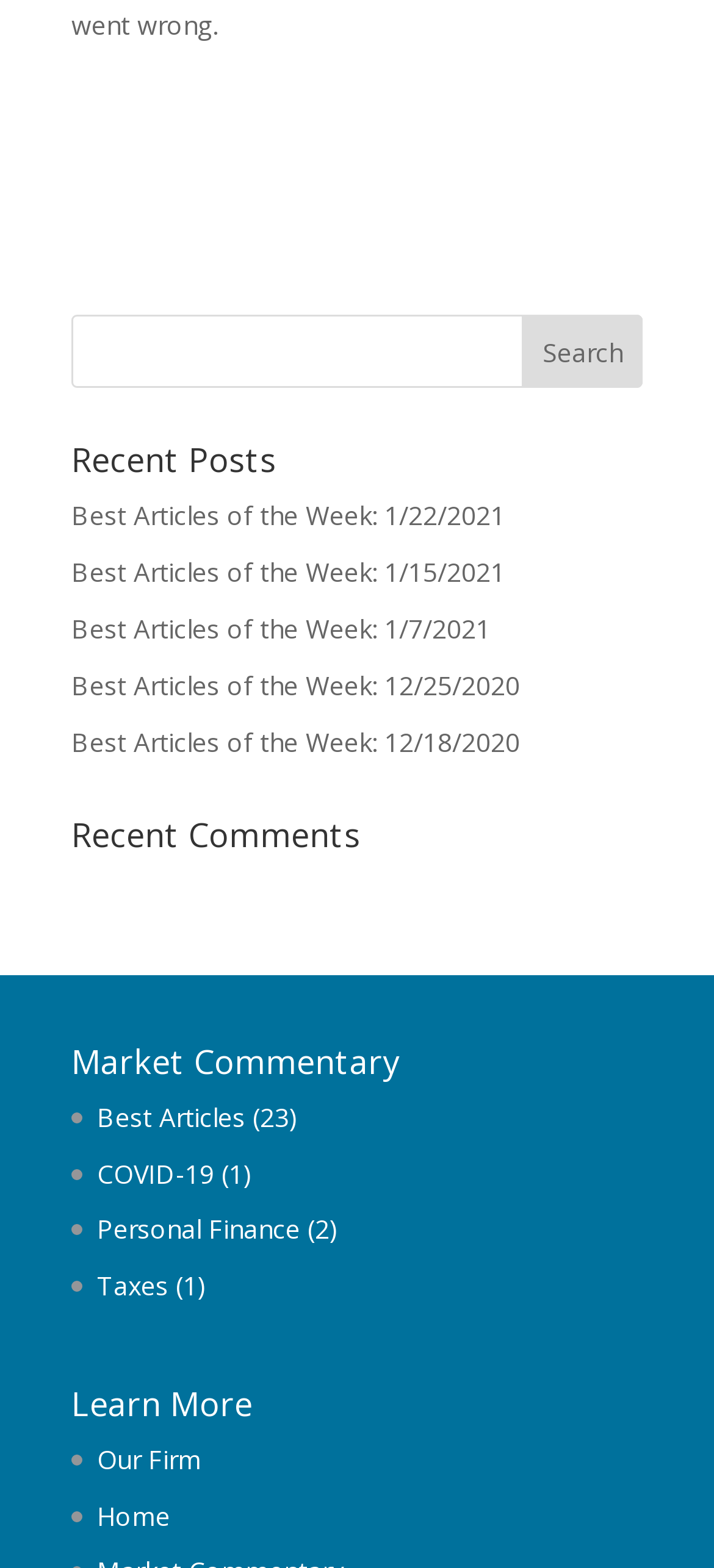What categories are available under 'Learn More'?
Answer with a single word or phrase, using the screenshot for reference.

Our Firm, Home